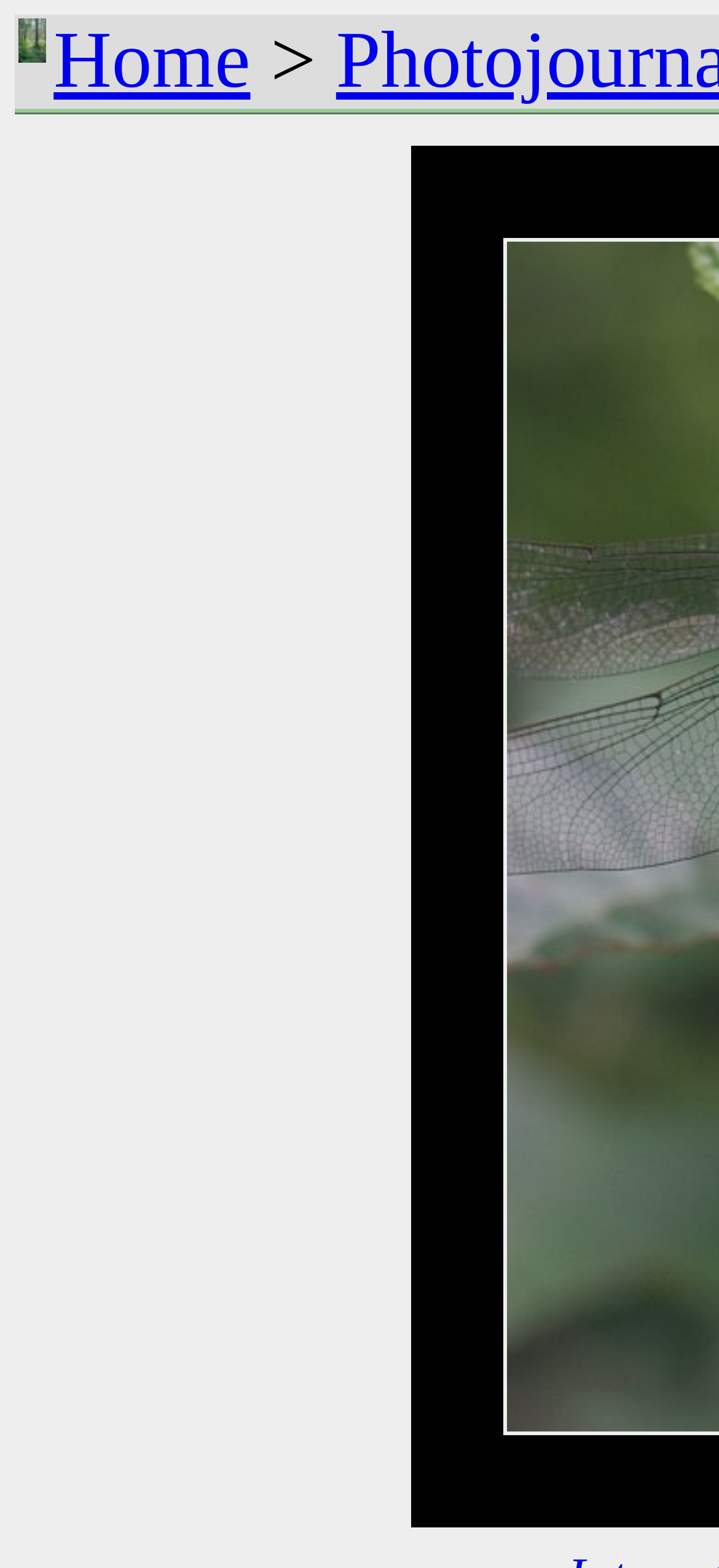Identify the bounding box coordinates for the UI element described as: "Home".

[0.075, 0.01, 0.348, 0.067]